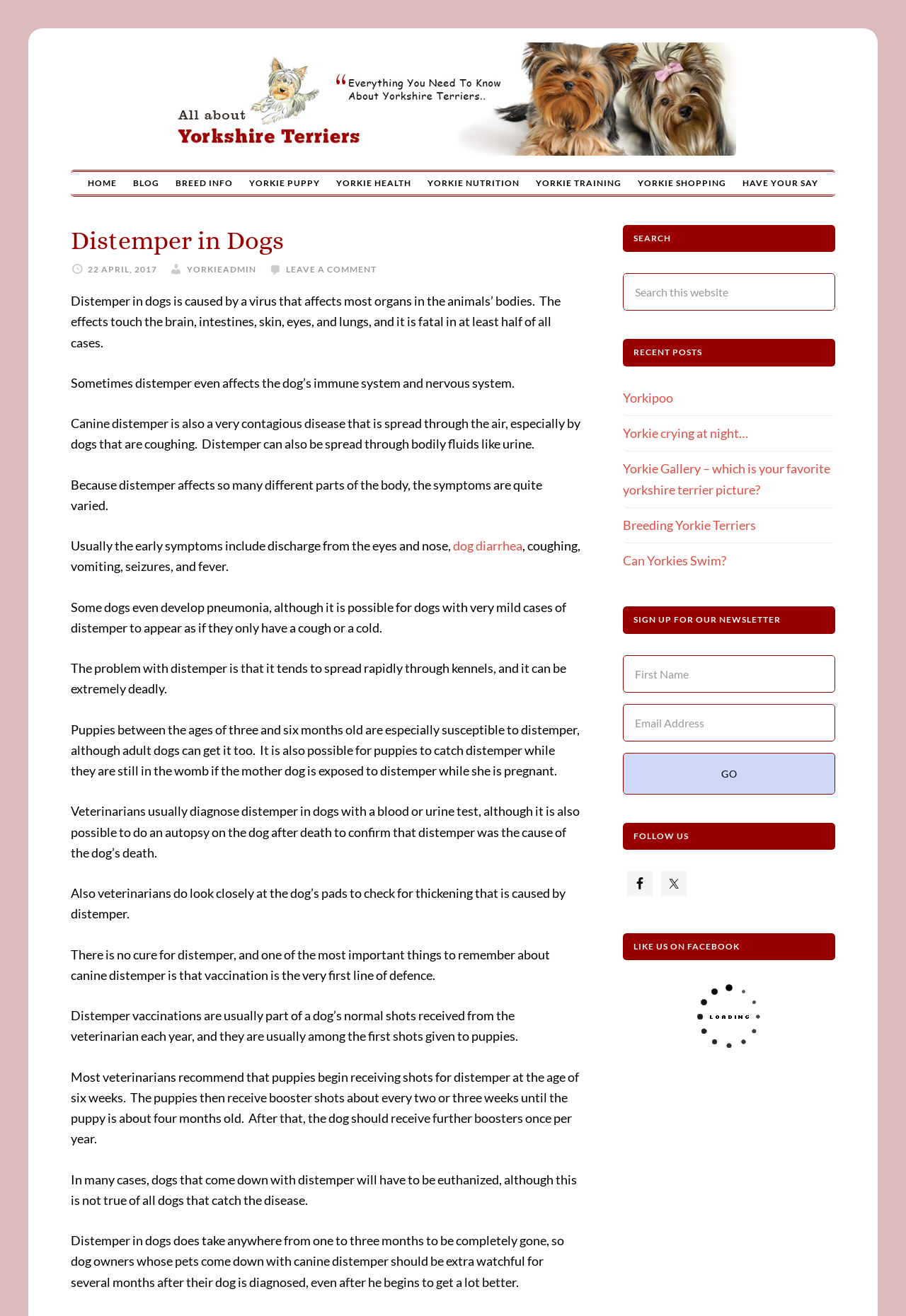Predict the bounding box of the UI element based on this description: "dog diarrhea".

[0.5, 0.409, 0.577, 0.421]